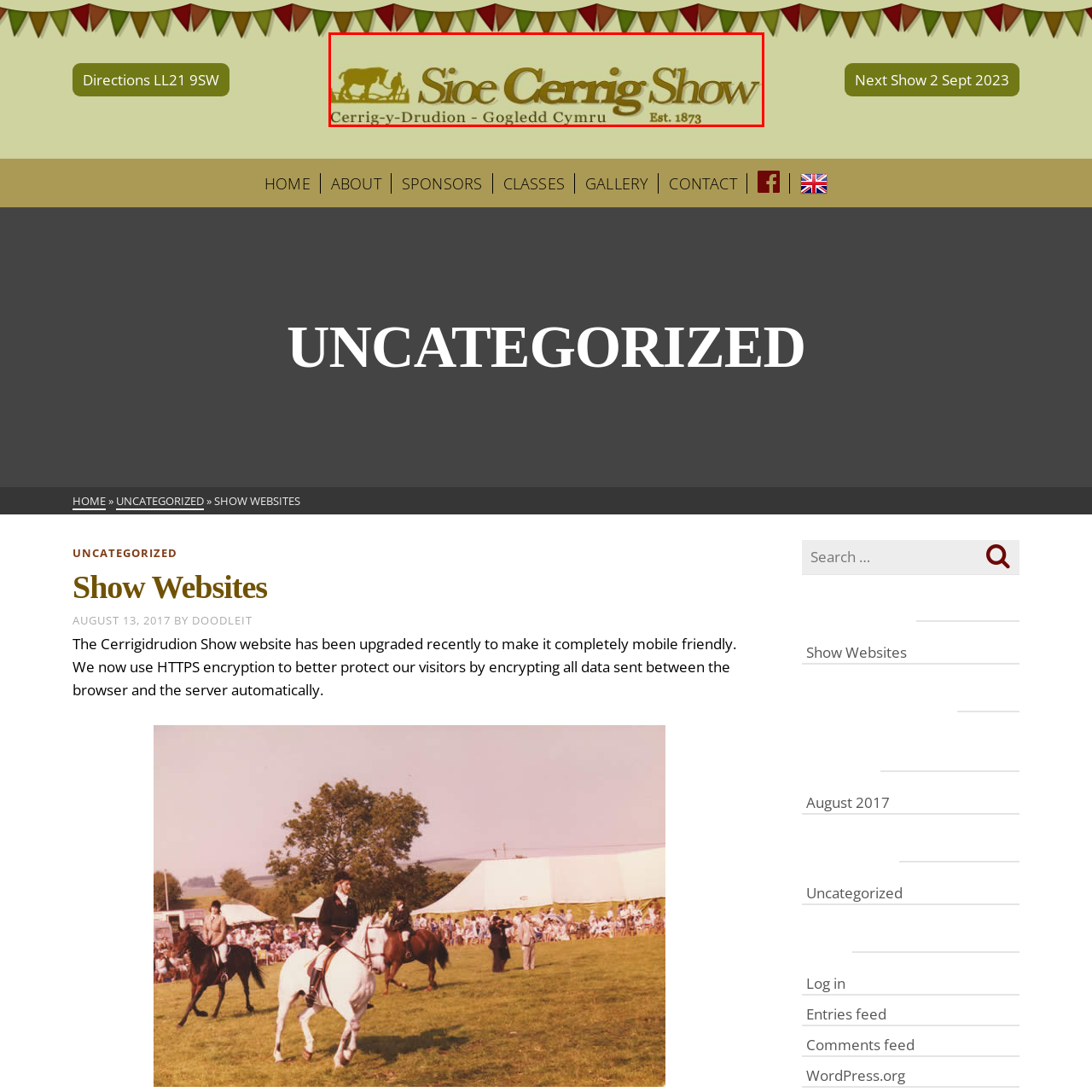Elaborate on the image enclosed by the red box with a detailed description.

The image features the logo of the "Sioe Cerrig Show," prominently displaying the event's name in a stylized font. Below the main title, "Cerrig-y-Drudion - Gogledd Cymru," indicates the location of the show in North Wales. The logo is accompanied by an artistic rendering of a cow and silhouettes of people, symbolizing agricultural heritage and community involvement. Founded in 1873, the logo's design reflects a sense of tradition and pride associated with this long-standing event. The overall aesthetic of the logo conveys a welcoming invitation to attendees of the Cerrigydrudion Show, emphasizing its significance in the local culture.